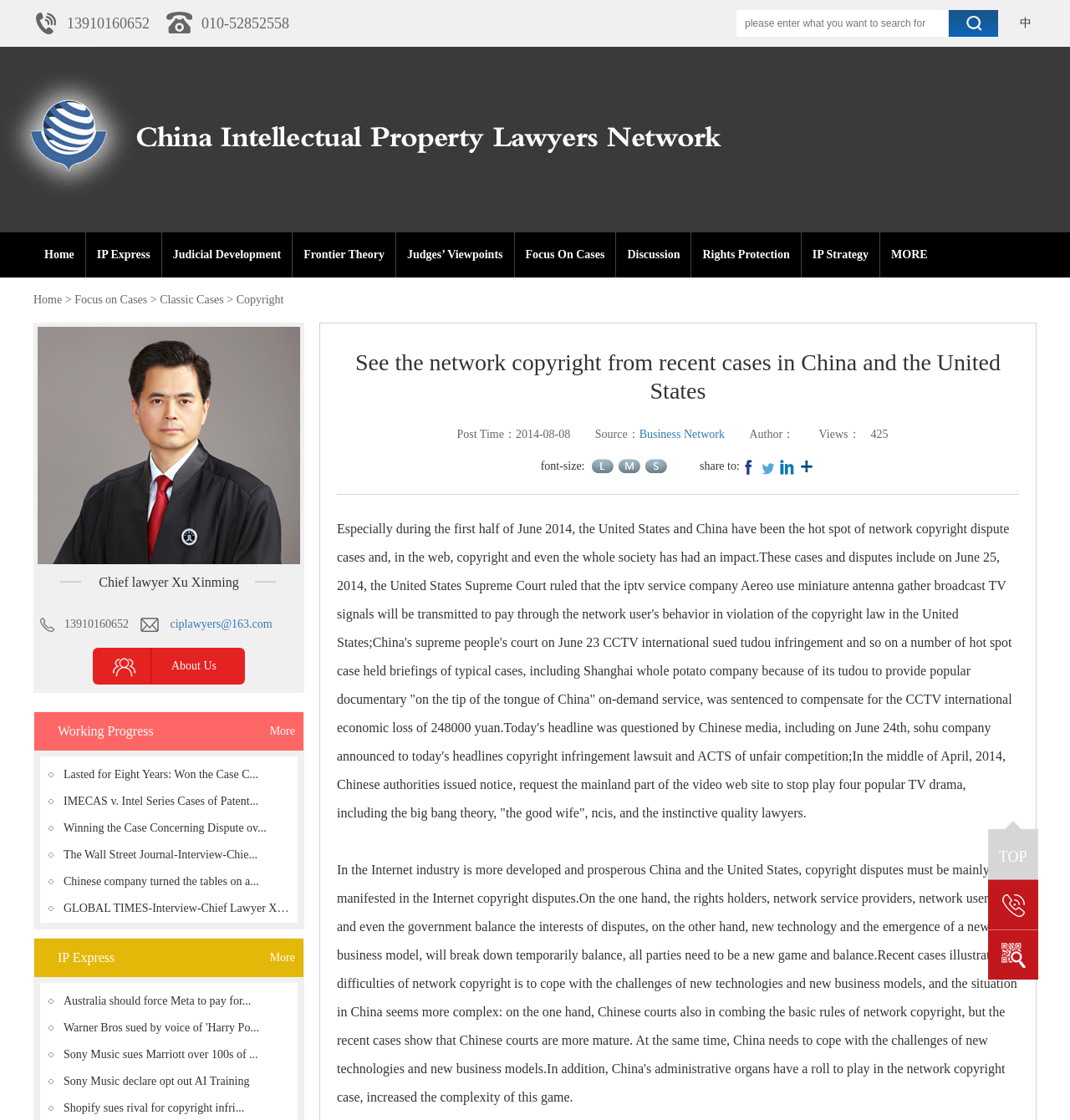Find and provide the bounding box coordinates for the UI element described with: "Discussion".

[0.586, 0.207, 0.636, 0.248]